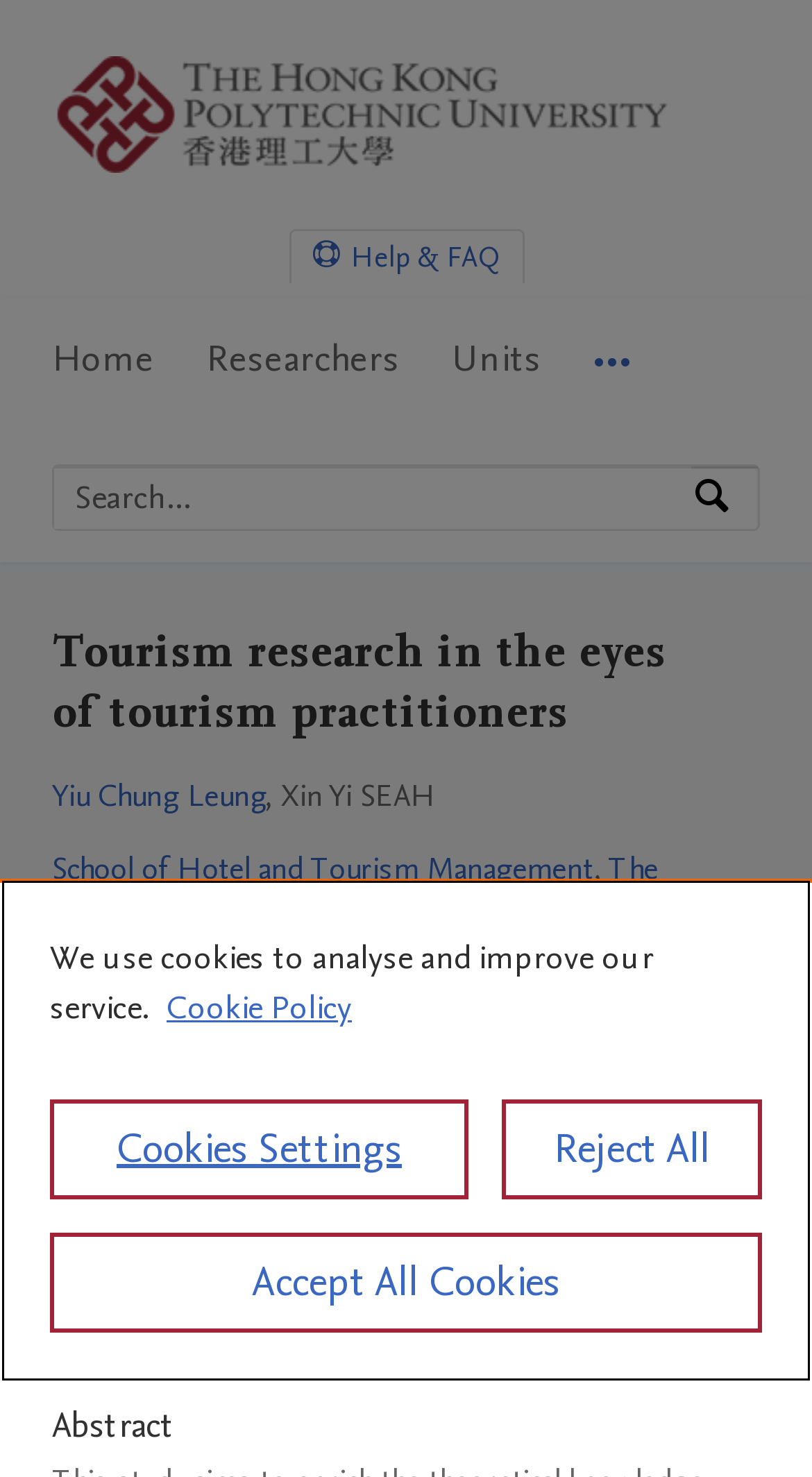Identify the bounding box for the described UI element. Provide the coordinates in (top-left x, top-left y, bottom-right x, bottom-right y) format with values ranging from 0 to 1: PolyU Scholars Hub Home

[0.064, 0.095, 0.936, 0.126]